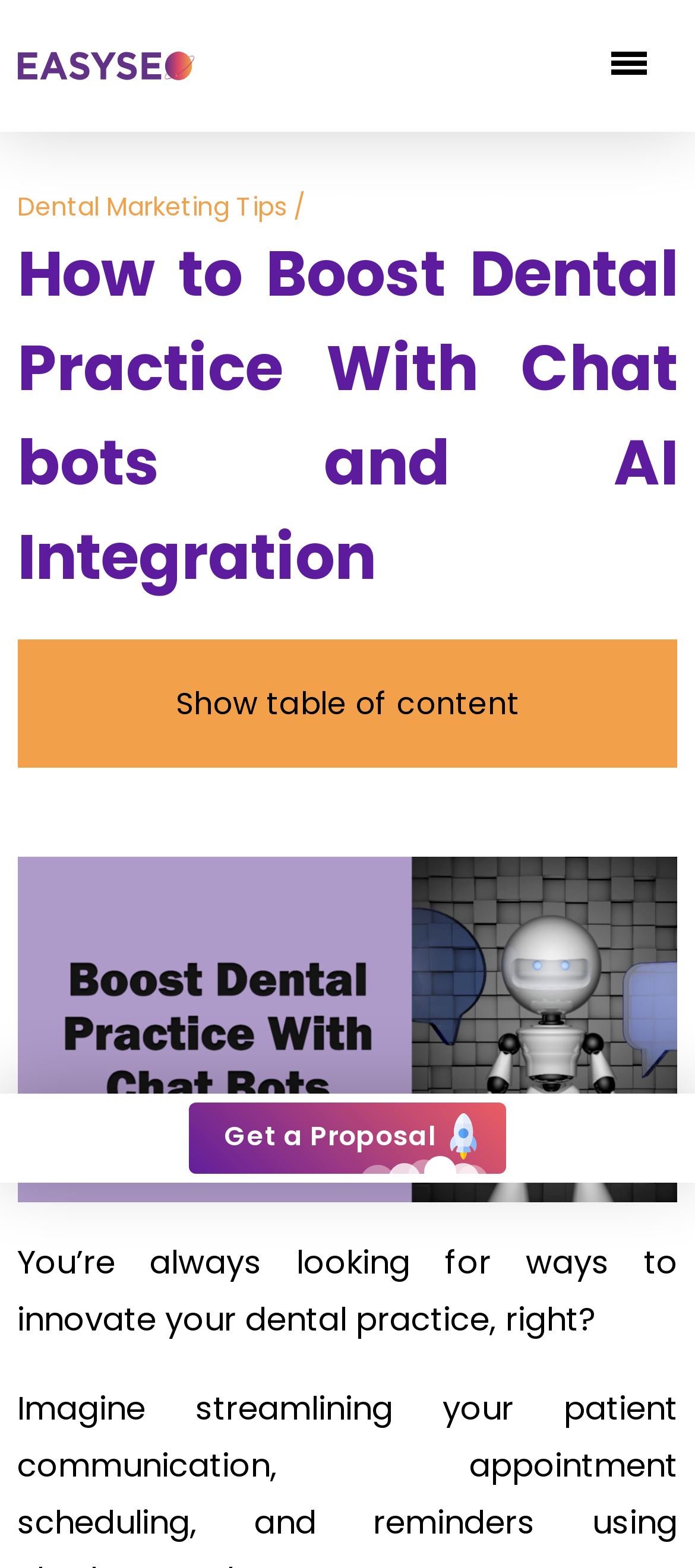Answer with a single word or phrase: 
What is the topic of the main article?

Dental practice with chatbots and AI integration